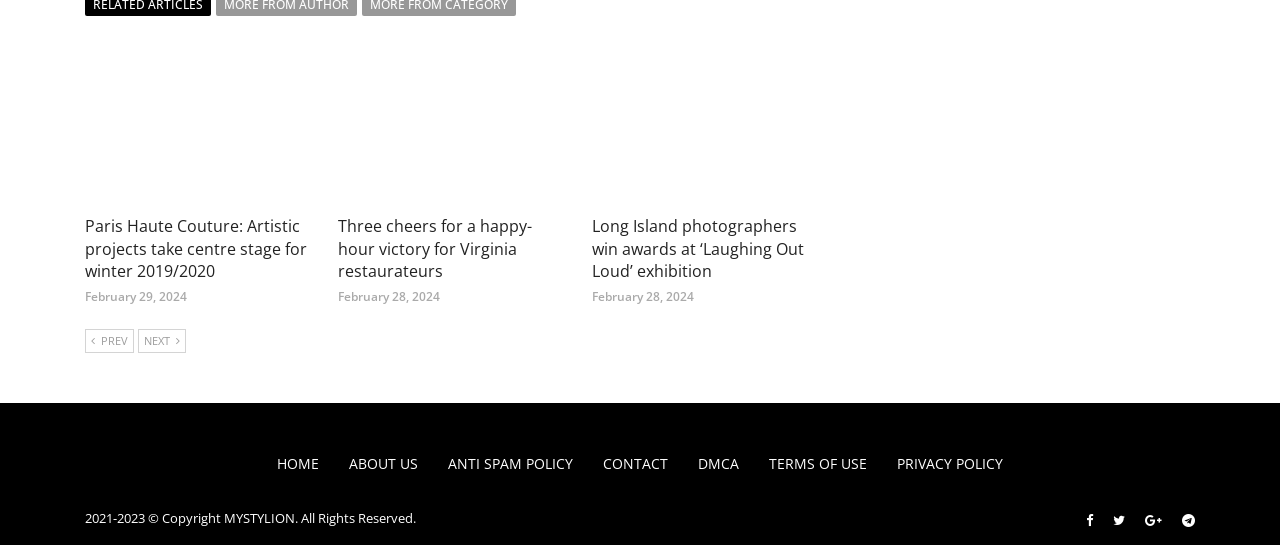Given the description "Prev", determine the bounding box of the corresponding UI element.

[0.066, 0.603, 0.105, 0.647]